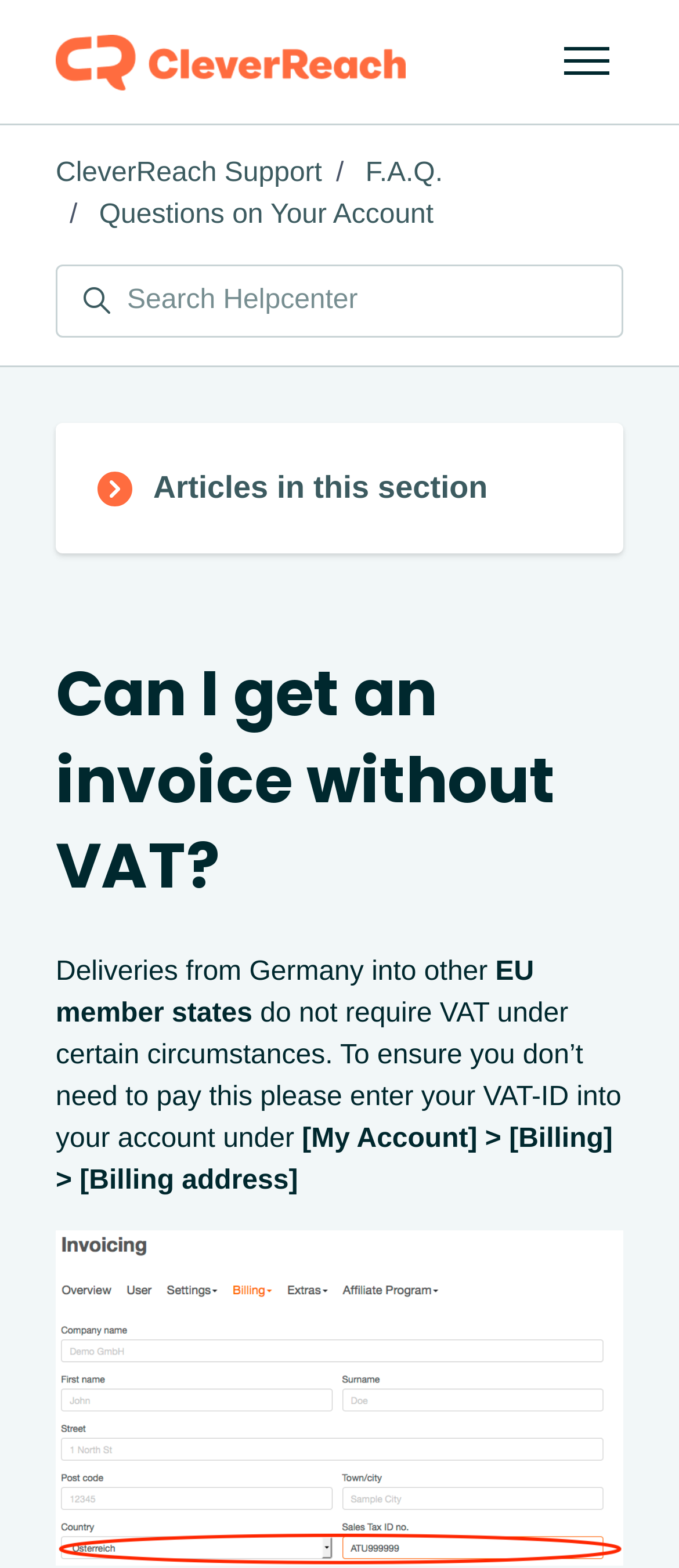Refer to the image and offer a detailed explanation in response to the question: What is the topic of this support article?

The support article is about getting an invoice without VAT, specifically for deliveries from Germany into other EU member states.